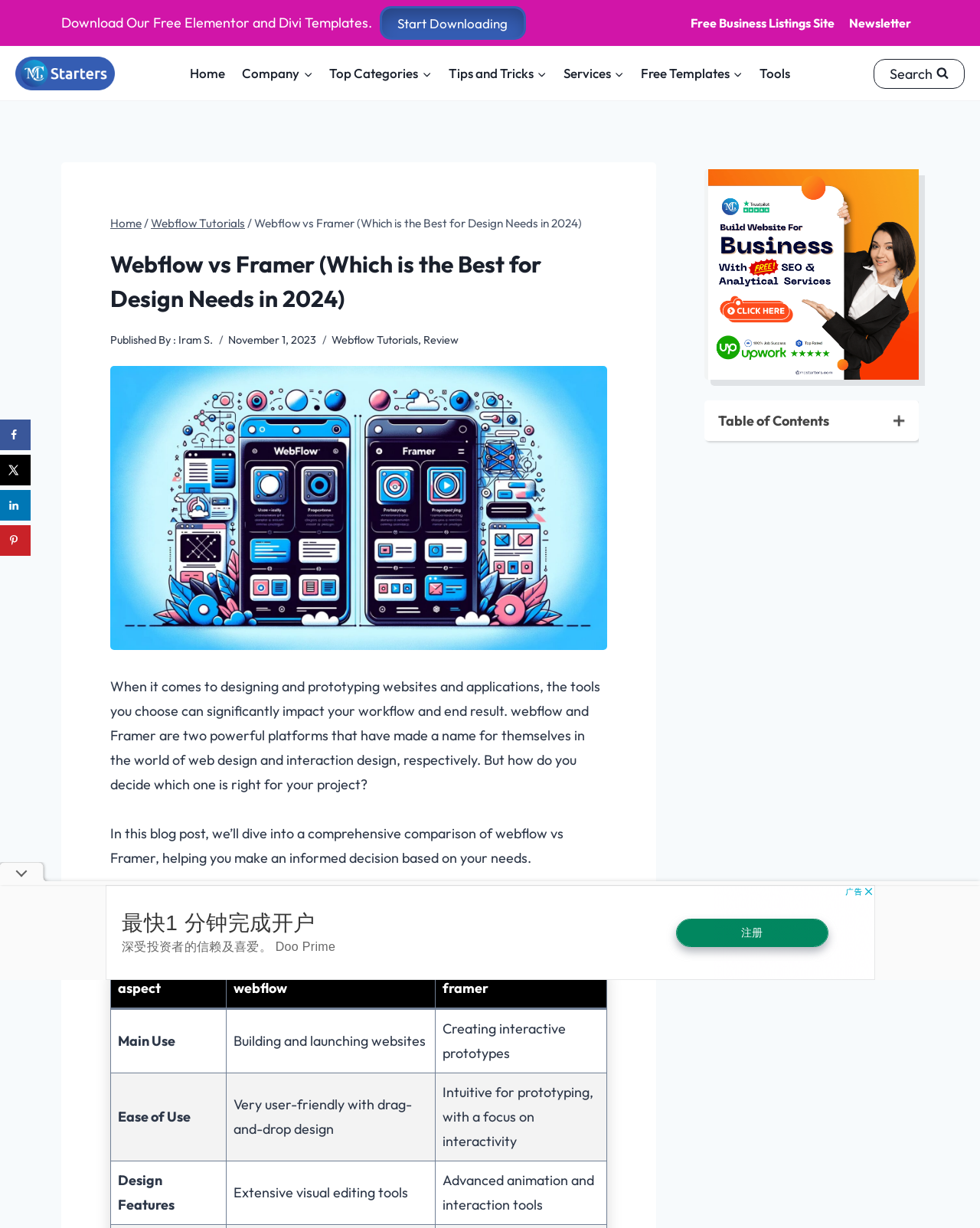How many sections are there in the Table of Contents?
Using the screenshot, give a one-word or short phrase answer.

5